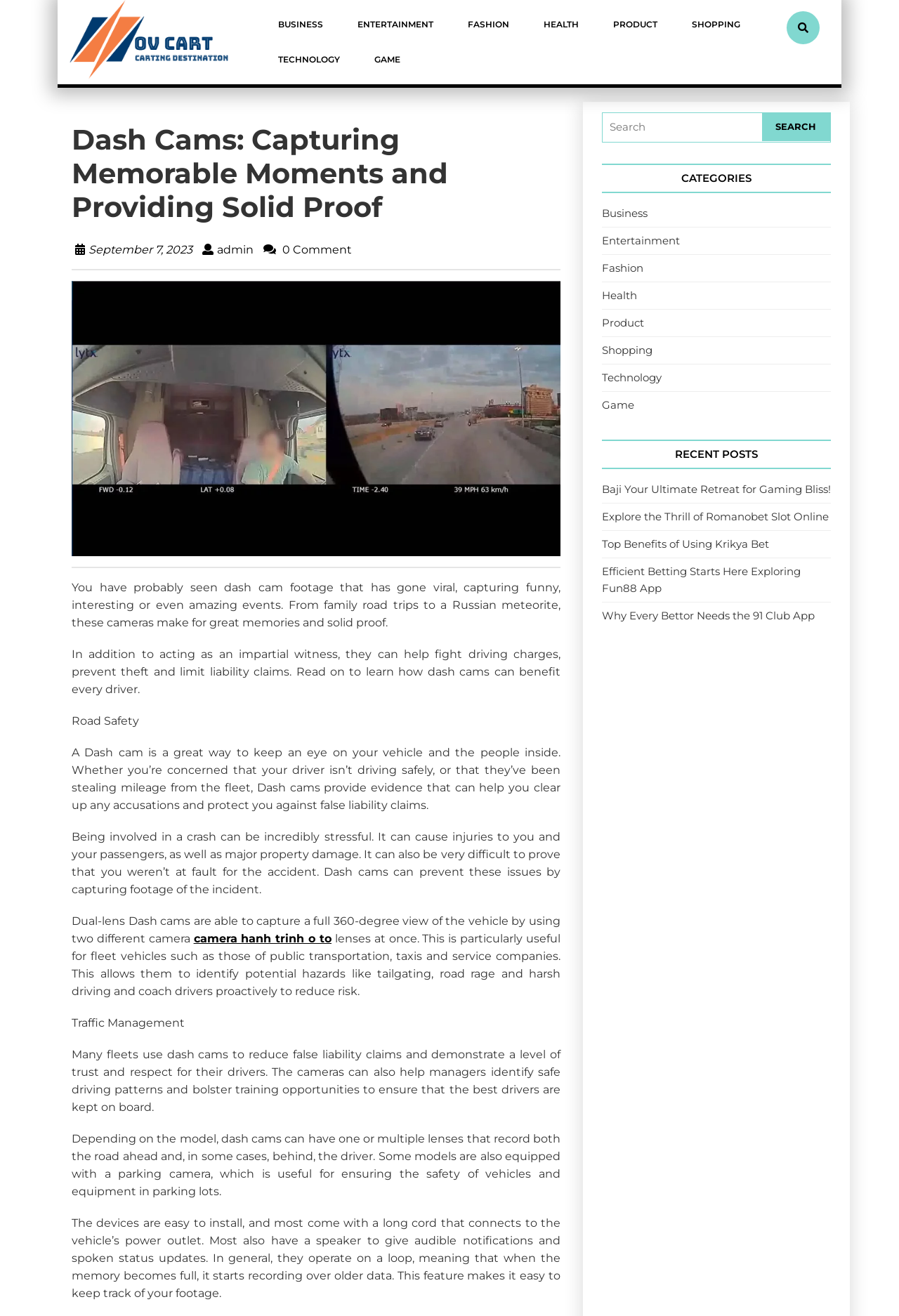What is the benefit of using dash cams in traffic management?
Please provide a comprehensive and detailed answer to the question.

According to the webpage, one of the benefits of using dash cams in traffic management is to reduce false liability claims, as they can provide evidence of what happened in case of an accident.